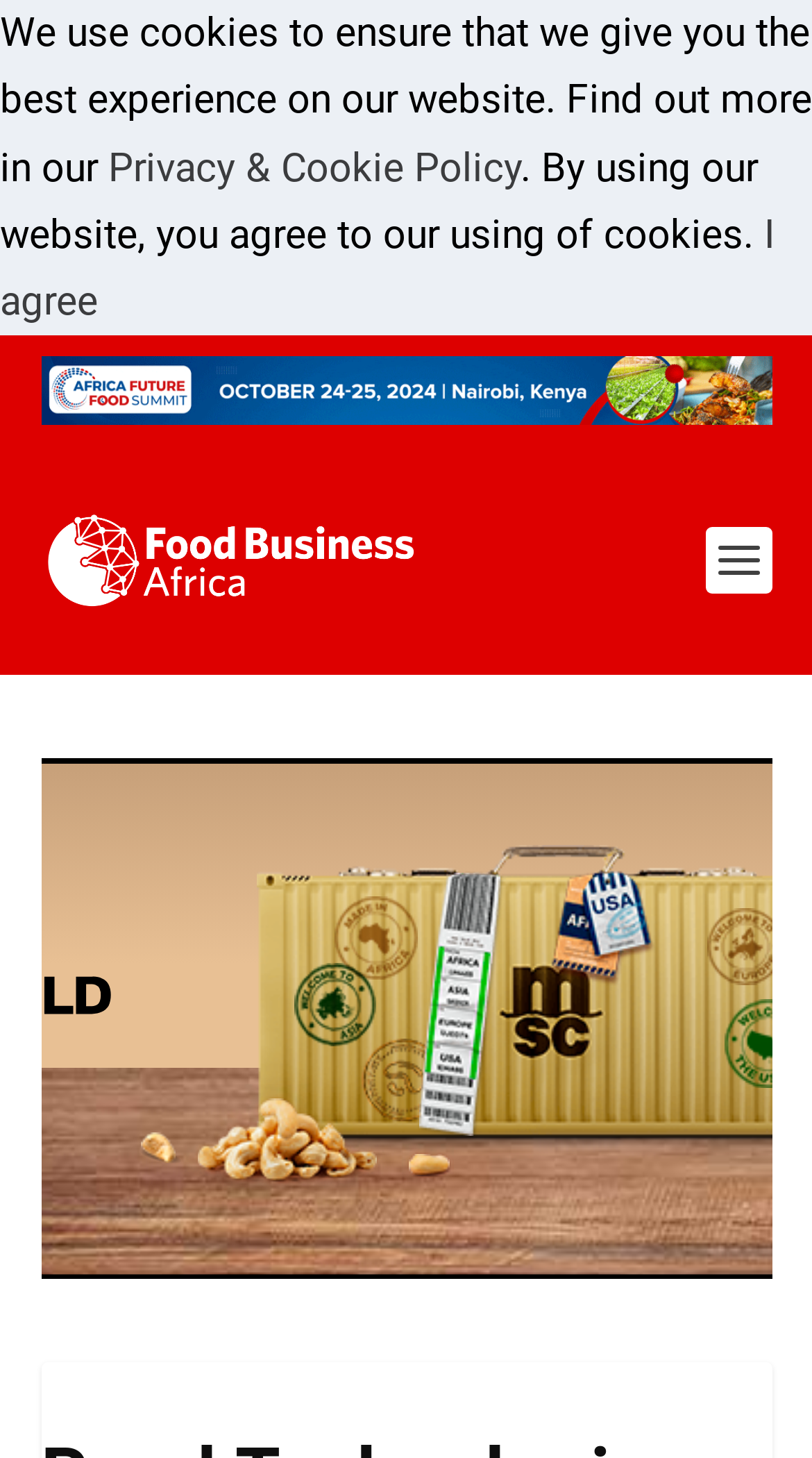What is the purpose of the cookies?
Using the image provided, answer with just one word or phrase.

To ensure best experience